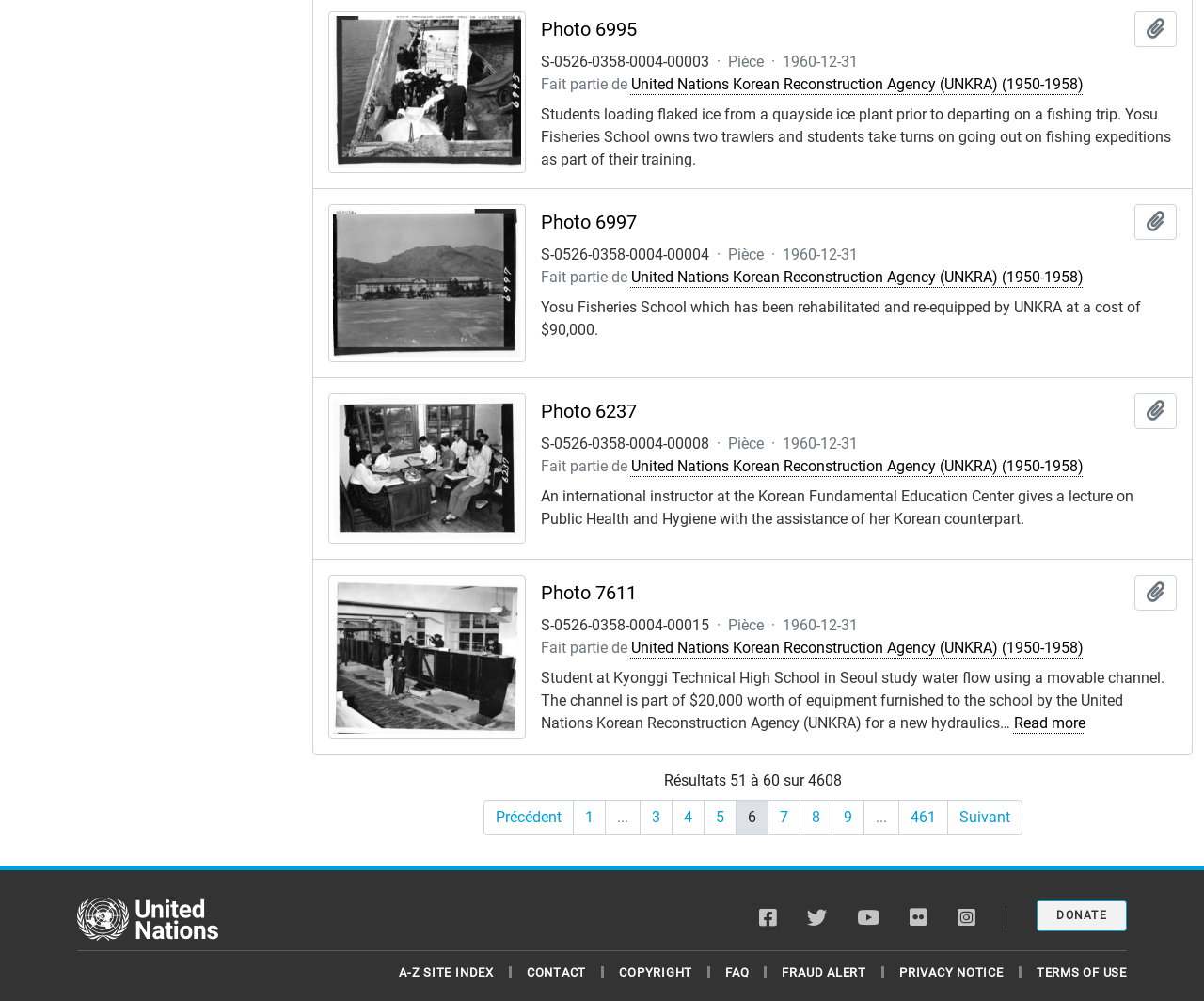Determine the bounding box coordinates of the region I should click to achieve the following instruction: "Read more about Yosu Fisheries School". Ensure the bounding box coordinates are four float numbers between 0 and 1, i.e., [left, top, right, bottom].

[0.842, 0.714, 0.901, 0.732]